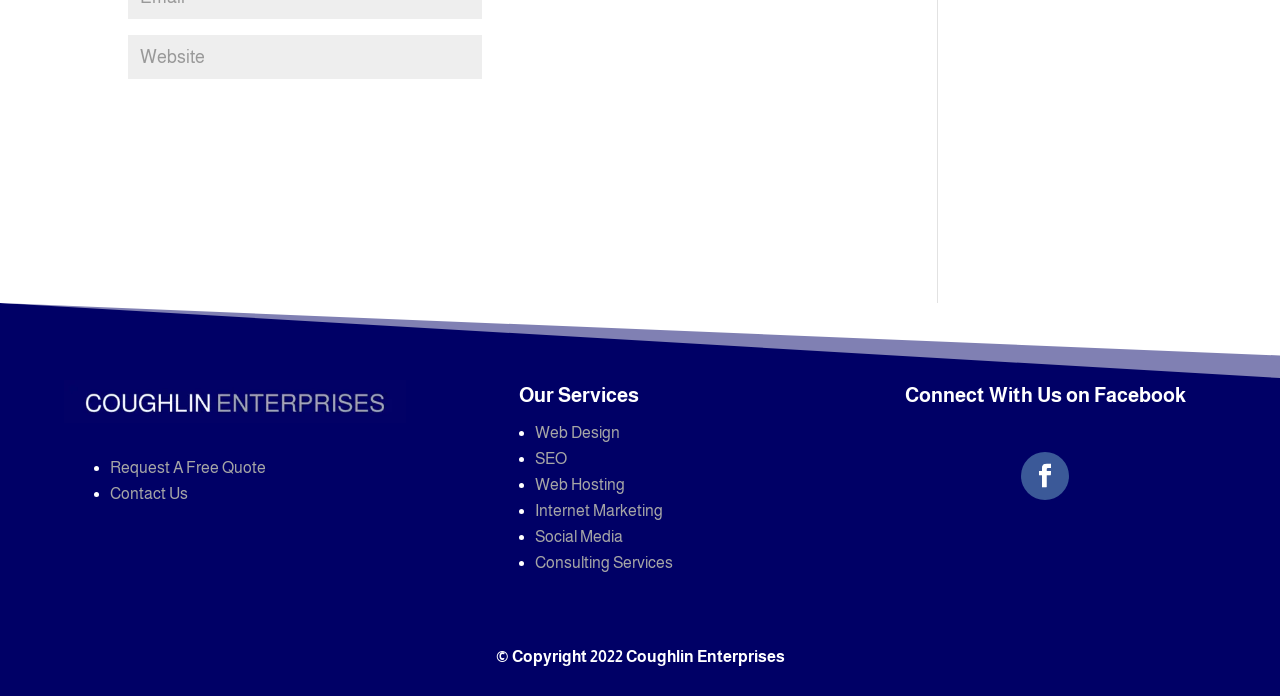Give a concise answer using one word or a phrase to the following question:
What is the purpose of the textbox?

Comment submission